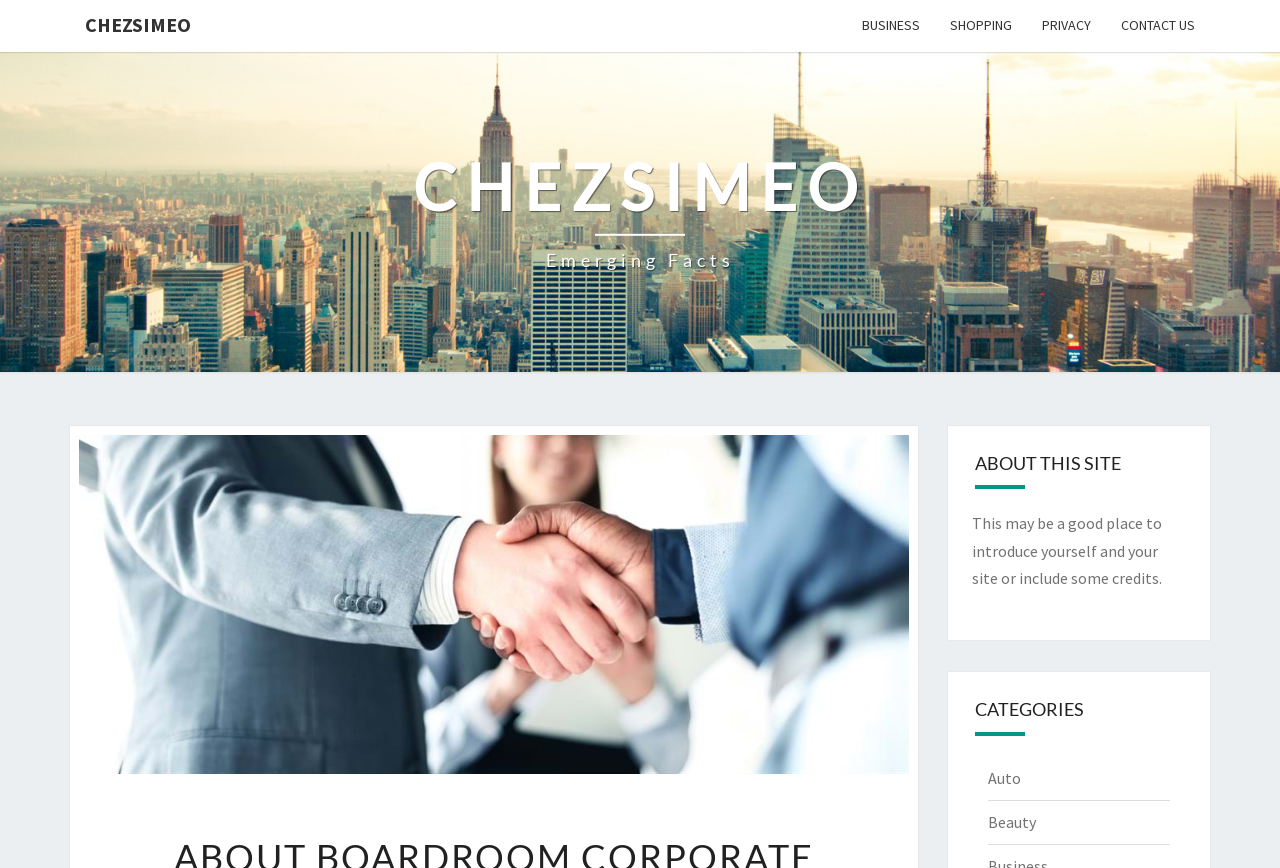Identify the bounding box for the element characterized by the following description: "Contact Us".

[0.864, 0.0, 0.945, 0.06]